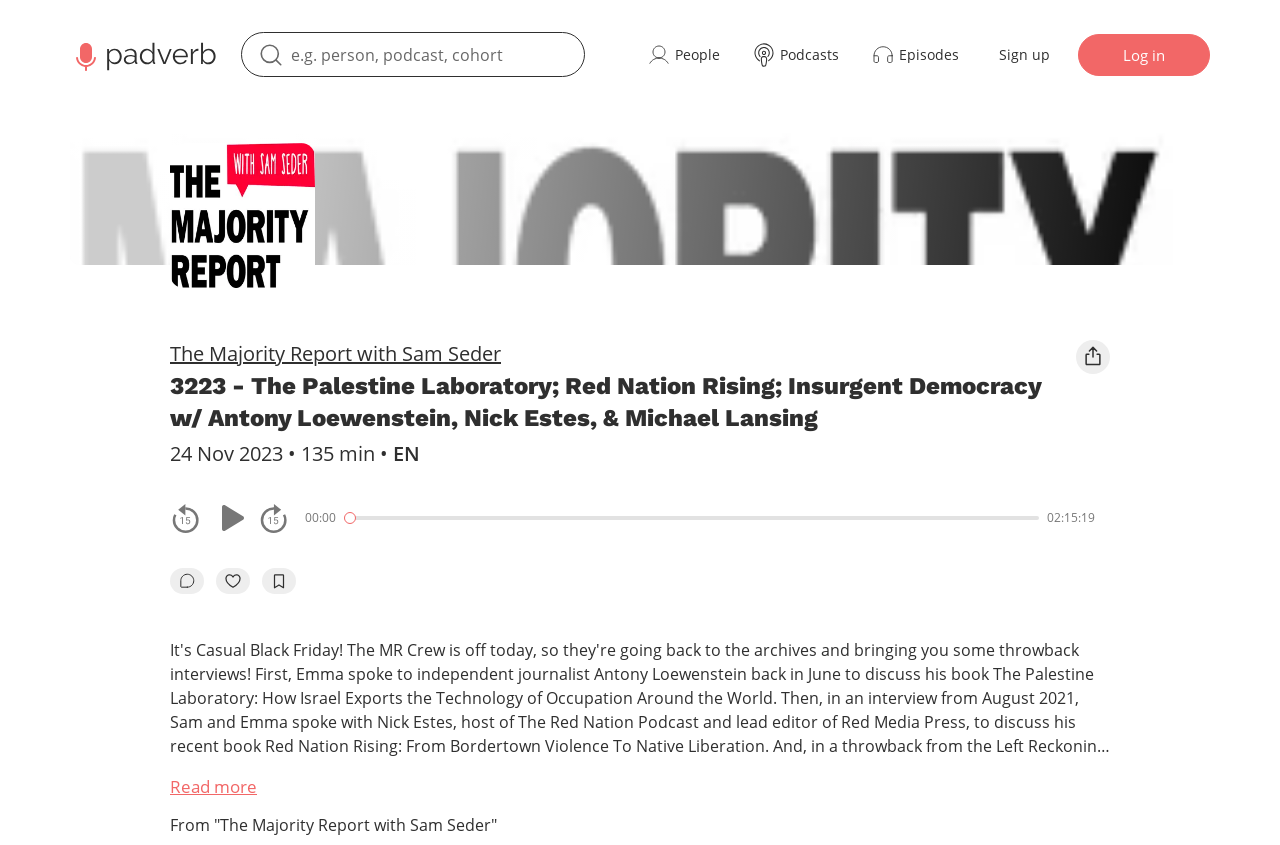Describe the webpage meticulously, covering all significant aspects.

This webpage appears to be a podcast episode page. At the top, there is a navigation menu with links to the main page, people, podcasts, and episodes. Each link has an accompanying image. Below the navigation menu, there are two buttons, "Sign up" and "Log in", positioned side by side.

The main content of the page is a podcast episode titled "3223 - The Palestine Laboratory; Red Nation Rising; Insurgent Democracy w/ Antony Loewenstein, Nick Estes, & Michael Lansing" with a description and a publication date "24 Nov 2023". There is also a language indicator "EN" and a button with an unknown function.

Below the episode title, there is a media player with buttons to rewind, play or pause, and fast-forward the track. The media player also displays the current time "00:00" and a progress bar. Additionally, there are buttons to like, add to bookmarks, and go to episode's comments, each with an accompanying image.

At the bottom of the page, there is a "Read more" button and a text indicating that the episode is from "The Majority Report with Sam Seder".